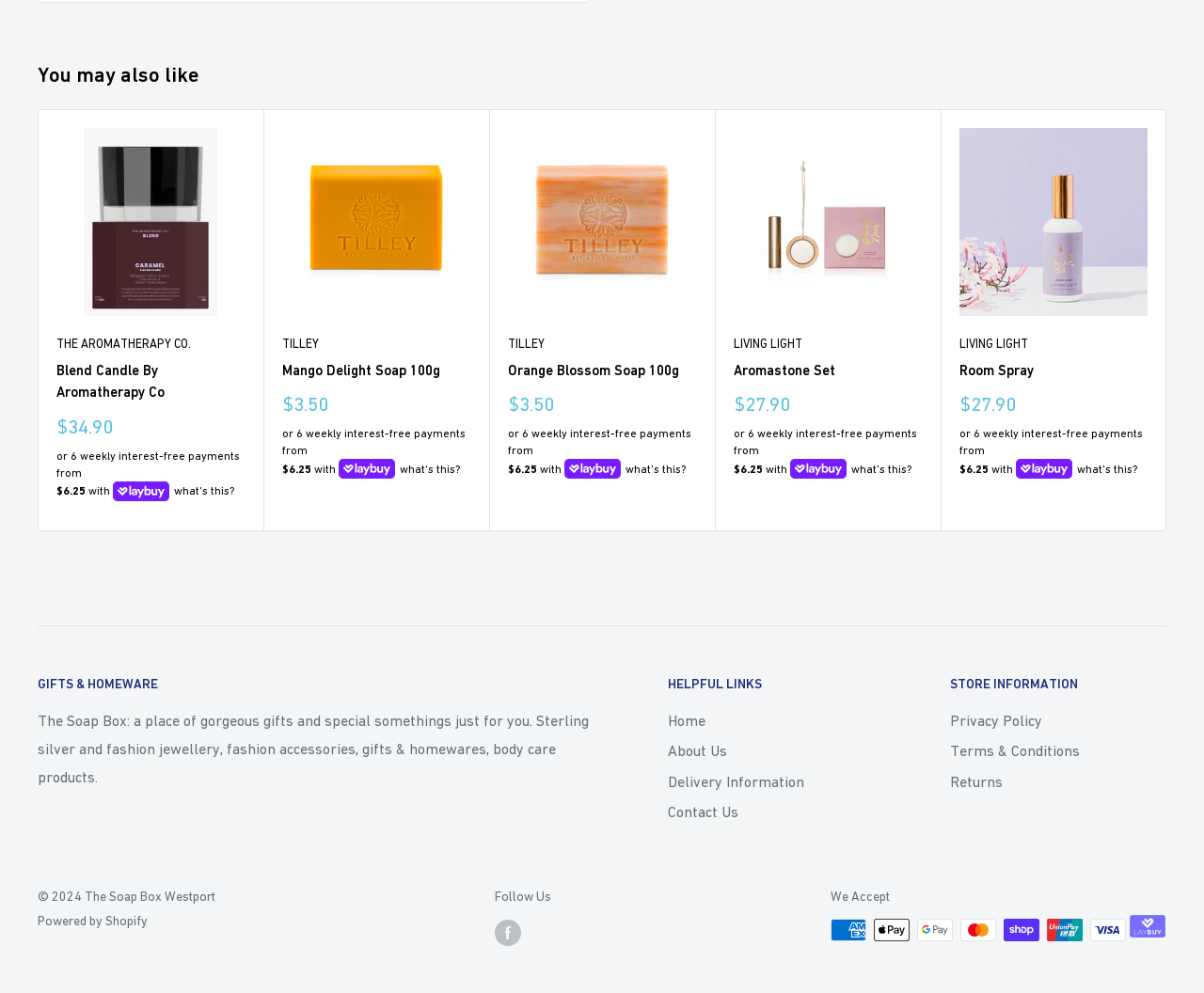Based on the image, please elaborate on the answer to the following question:
What is the copyright year of the website?

I found the copyright year by looking at the footer section of the webpage, which says '© 2024 The Soap Box Westport'.